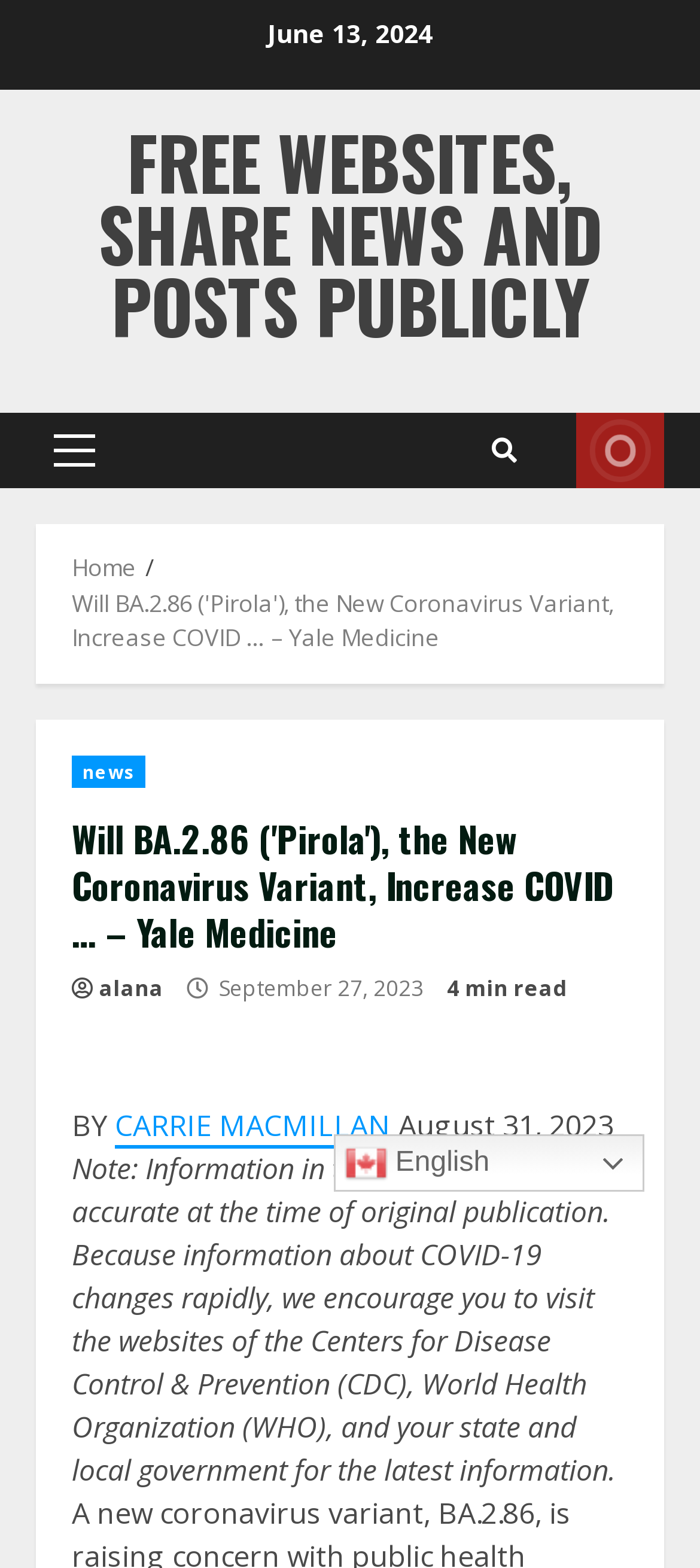Please find and report the bounding box coordinates of the element to click in order to perform the following action: "Click on the 'Primary Menu'". The coordinates should be expressed as four float numbers between 0 and 1, in the format [left, top, right, bottom].

[0.051, 0.263, 0.162, 0.311]